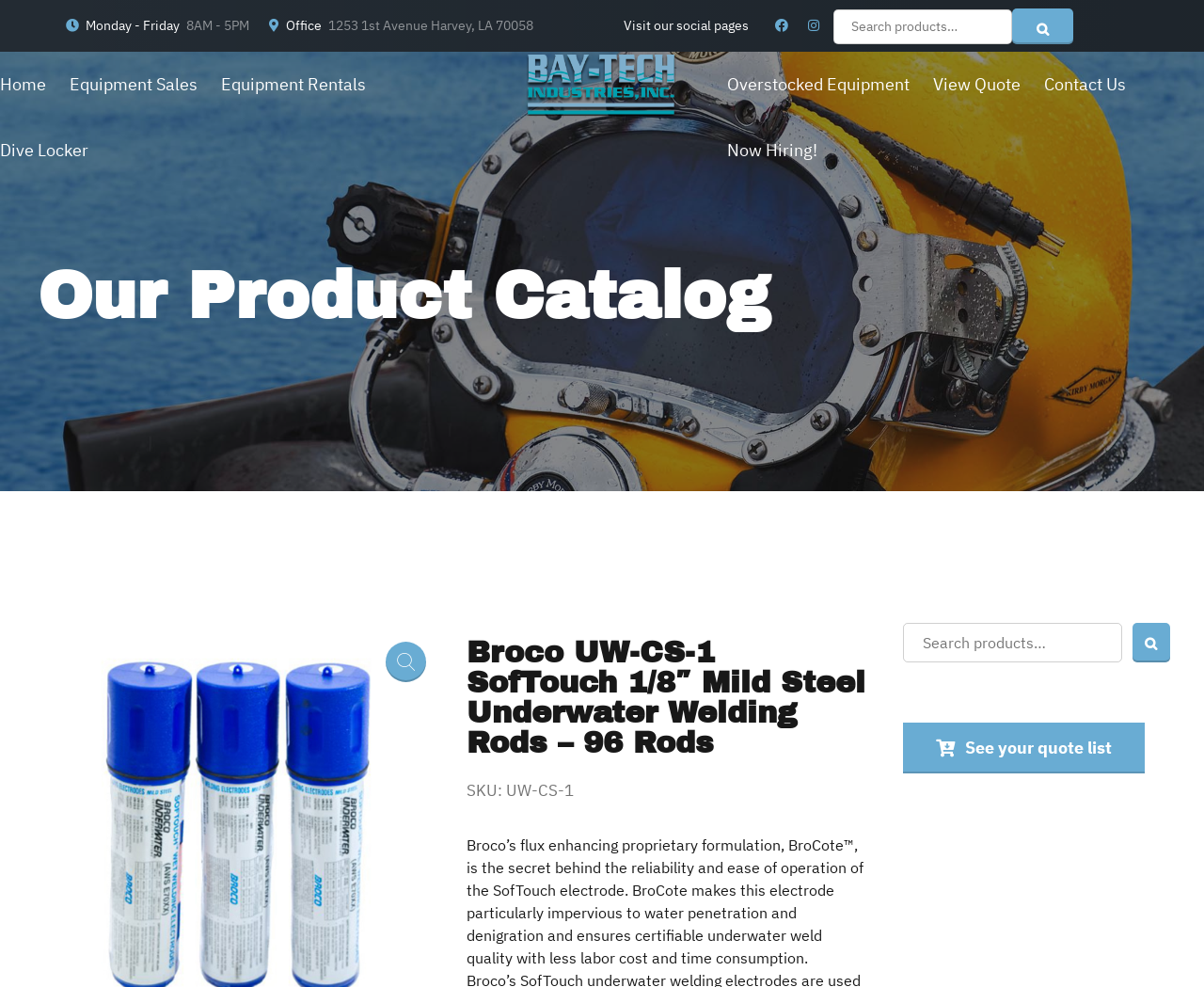Identify the bounding box coordinates of the region I need to click to complete this instruction: "Contact us".

[0.867, 0.052, 0.935, 0.119]